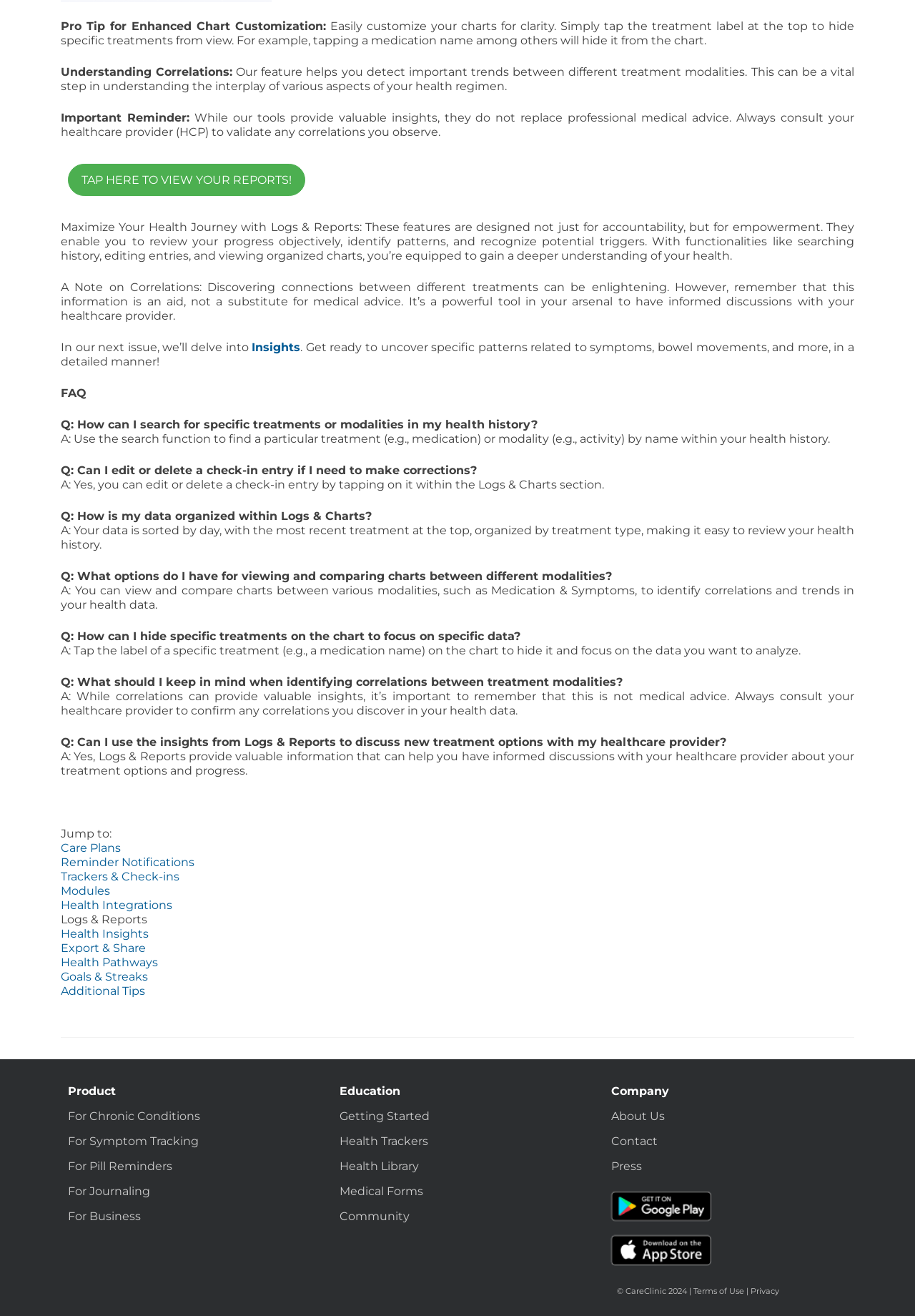What is the benefit of using the search function in health history?
Please provide a detailed answer to the question.

The webpage suggests that users can use the search function to find a particular treatment or modality by name within their health history. This allows users to quickly locate specific information in their health history.